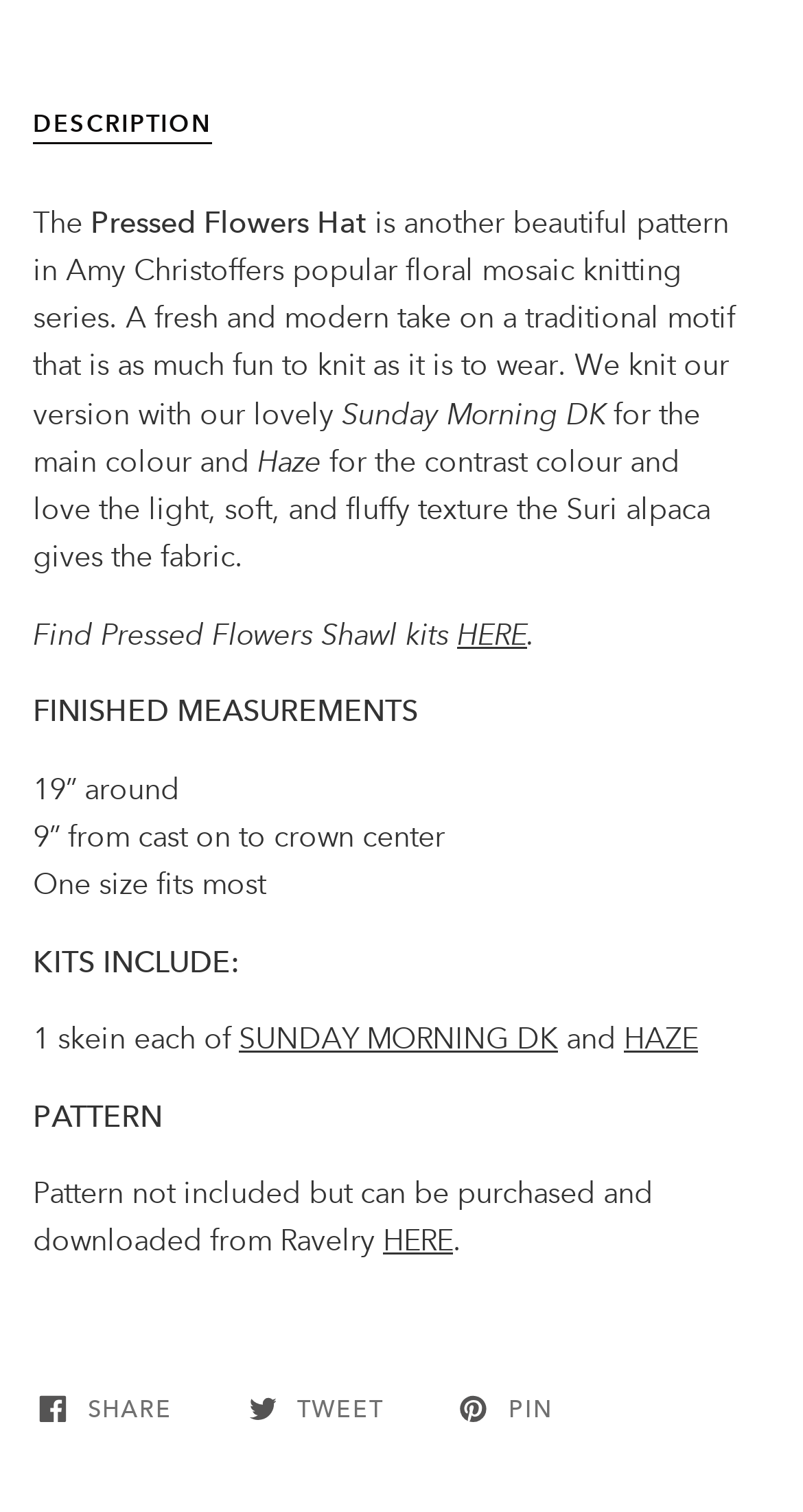Identify the bounding box coordinates for the region of the element that should be clicked to carry out the instruction: "Click on 'SUNDAY MORNING DK' to view yarn details". The bounding box coordinates should be four float numbers between 0 and 1, i.e., [left, top, right, bottom].

[0.297, 0.675, 0.695, 0.699]